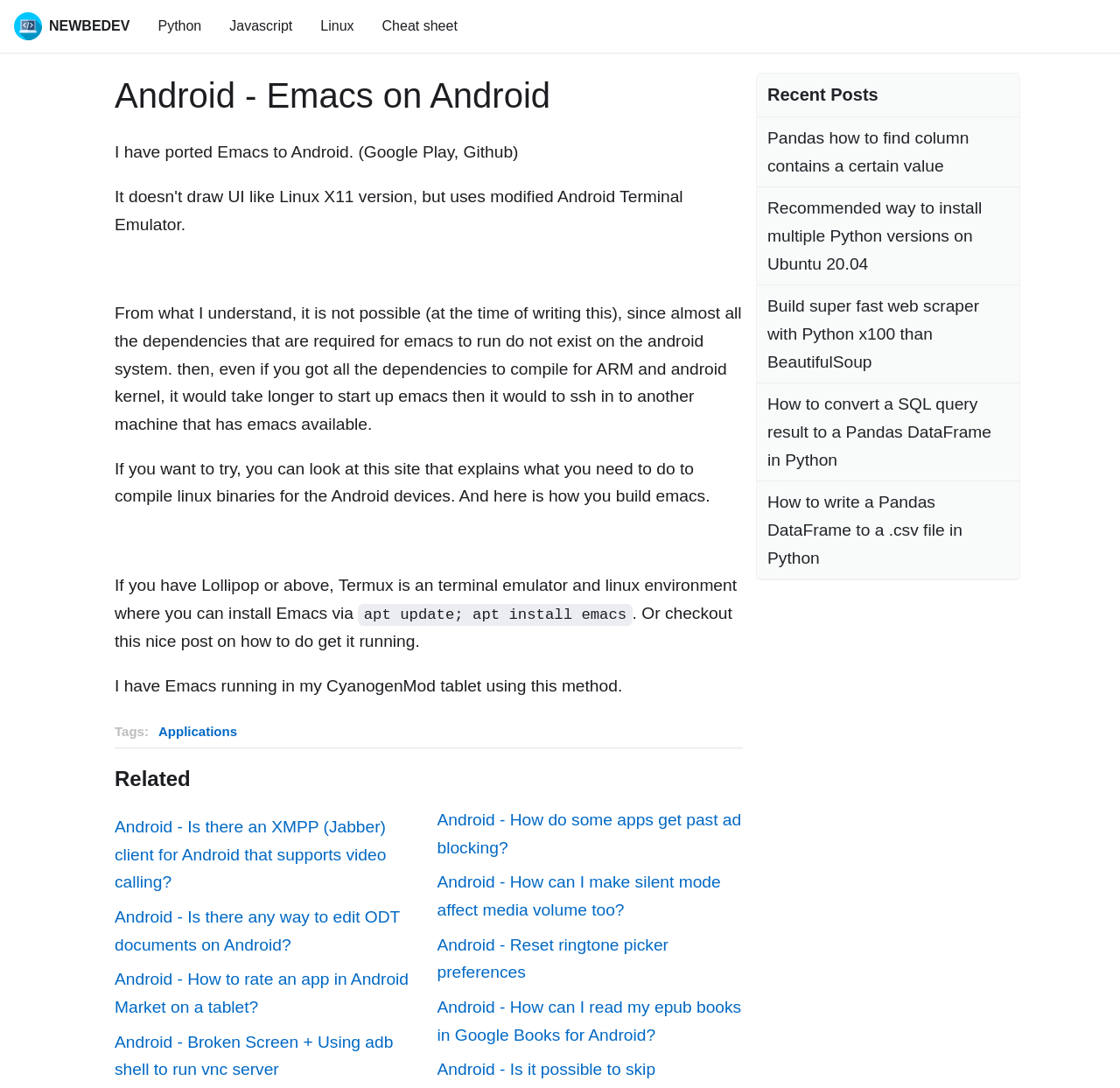Please find the bounding box coordinates of the element that must be clicked to perform the given instruction: "Click the 'Android - Emacs on Android' heading". The coordinates should be four float numbers from 0 to 1, i.e., [left, top, right, bottom].

[0.102, 0.068, 0.663, 0.108]